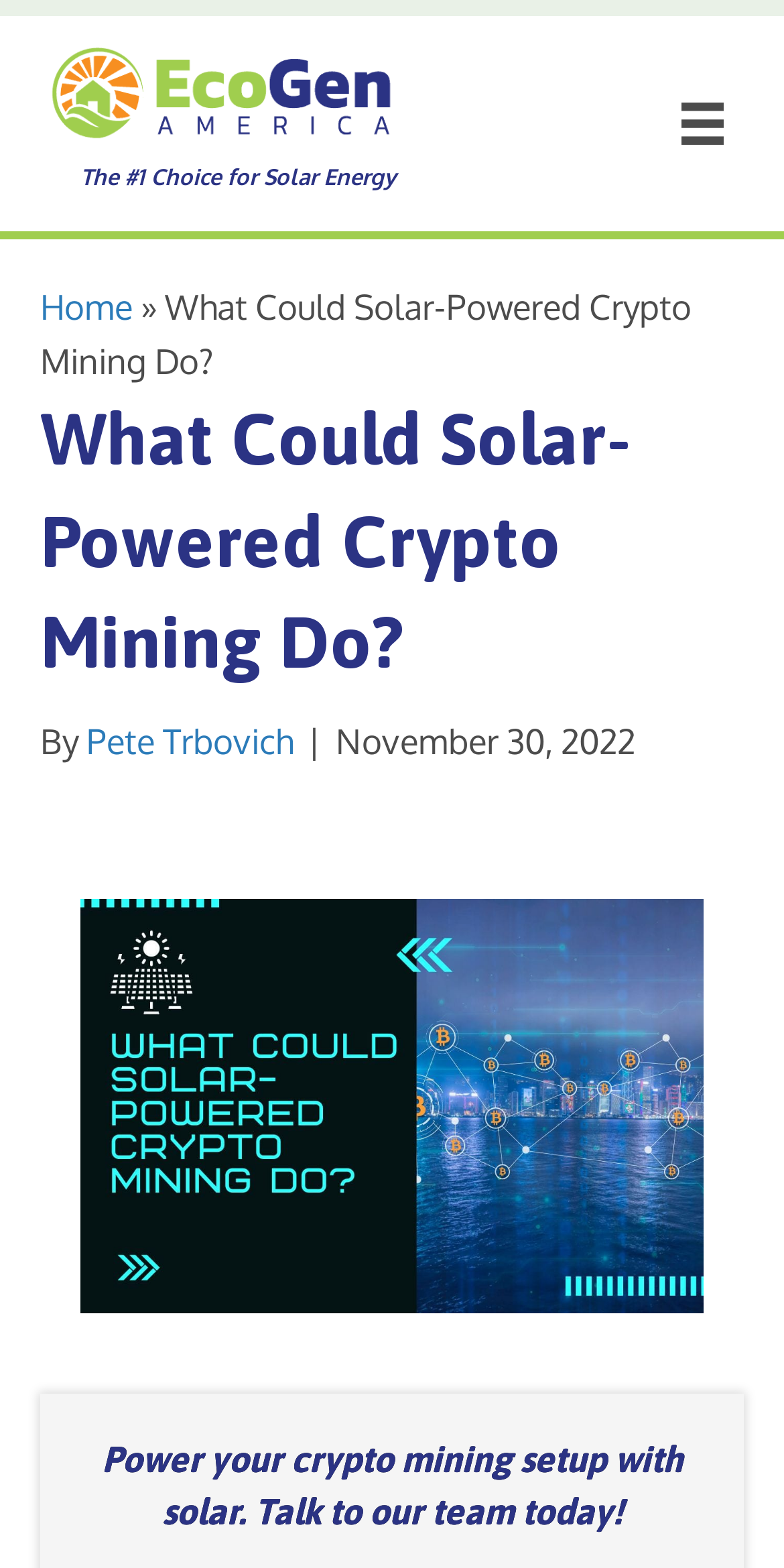Provide the bounding box coordinates for the UI element that is described as: "Pete Trbovich".

[0.11, 0.459, 0.374, 0.485]